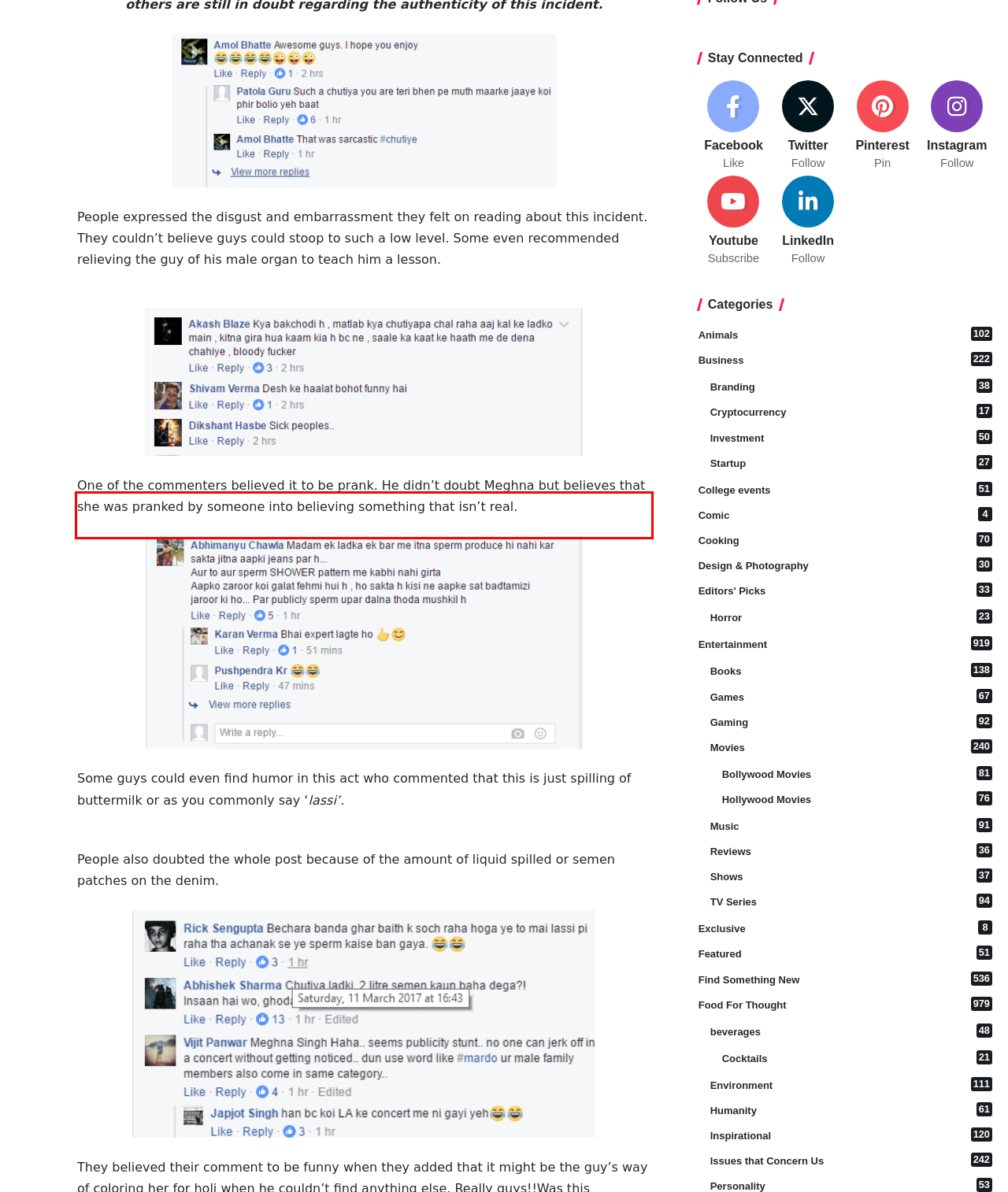Given the screenshot of the webpage, identify the red bounding box, and recognize the text content inside that red bounding box.

Some guys could even find humor in this act who commented that this is just spilling of buttermilk or as you commonly say ‘lassi’.